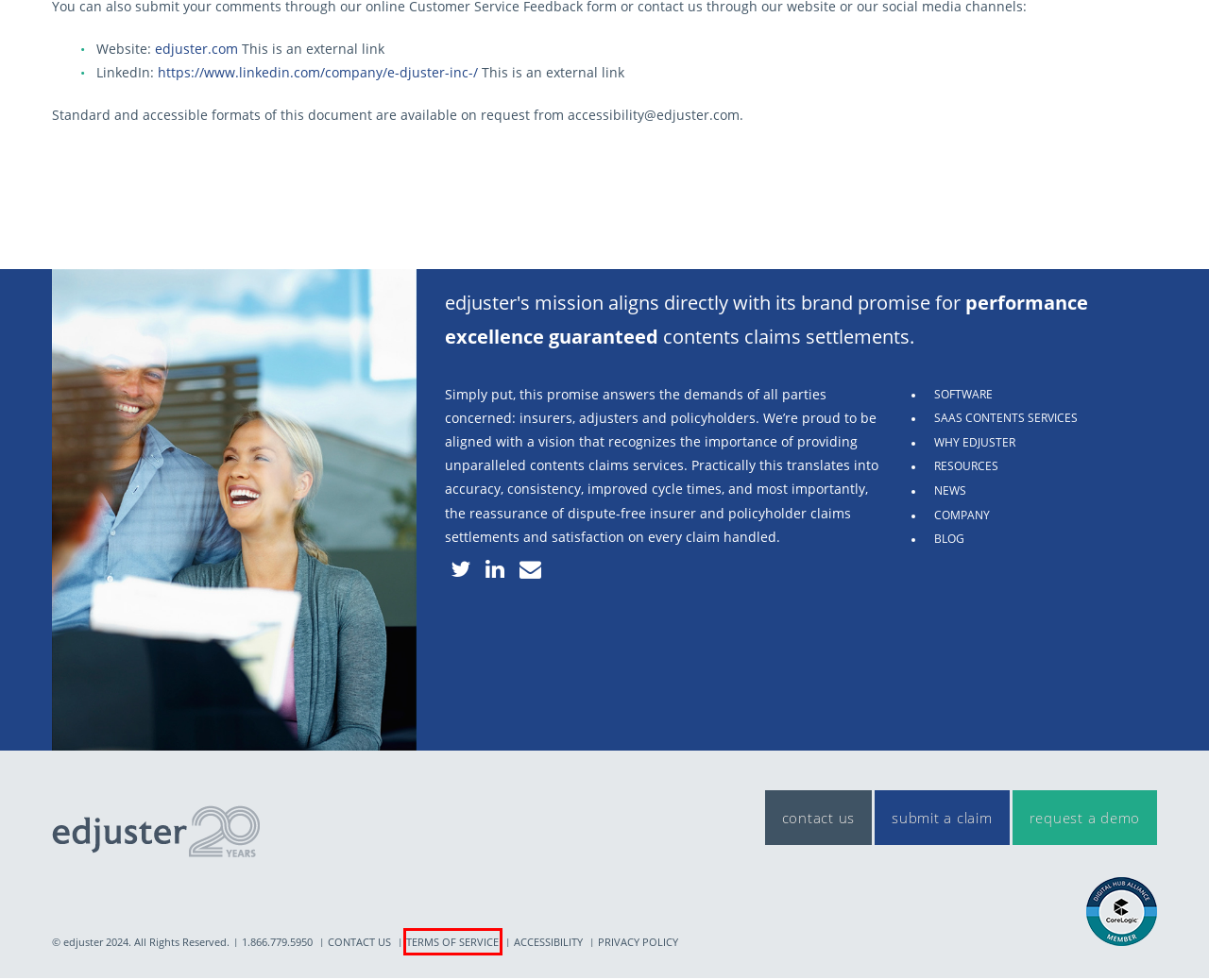You see a screenshot of a webpage with a red bounding box surrounding an element. Pick the webpage description that most accurately represents the new webpage after interacting with the element in the red bounding box. The options are:
A. Request A Demo - edjuster
B. Terms of Use | Crawford & Company
C. Accessibility - edjuster
D. Blog - edjuster
E. Home - edjuster
F. Exclaim Login
G. News Archive - edjuster
H. Plan d'accessibilité pluriannuel de la LAPHO de edjuster - edjuster

B